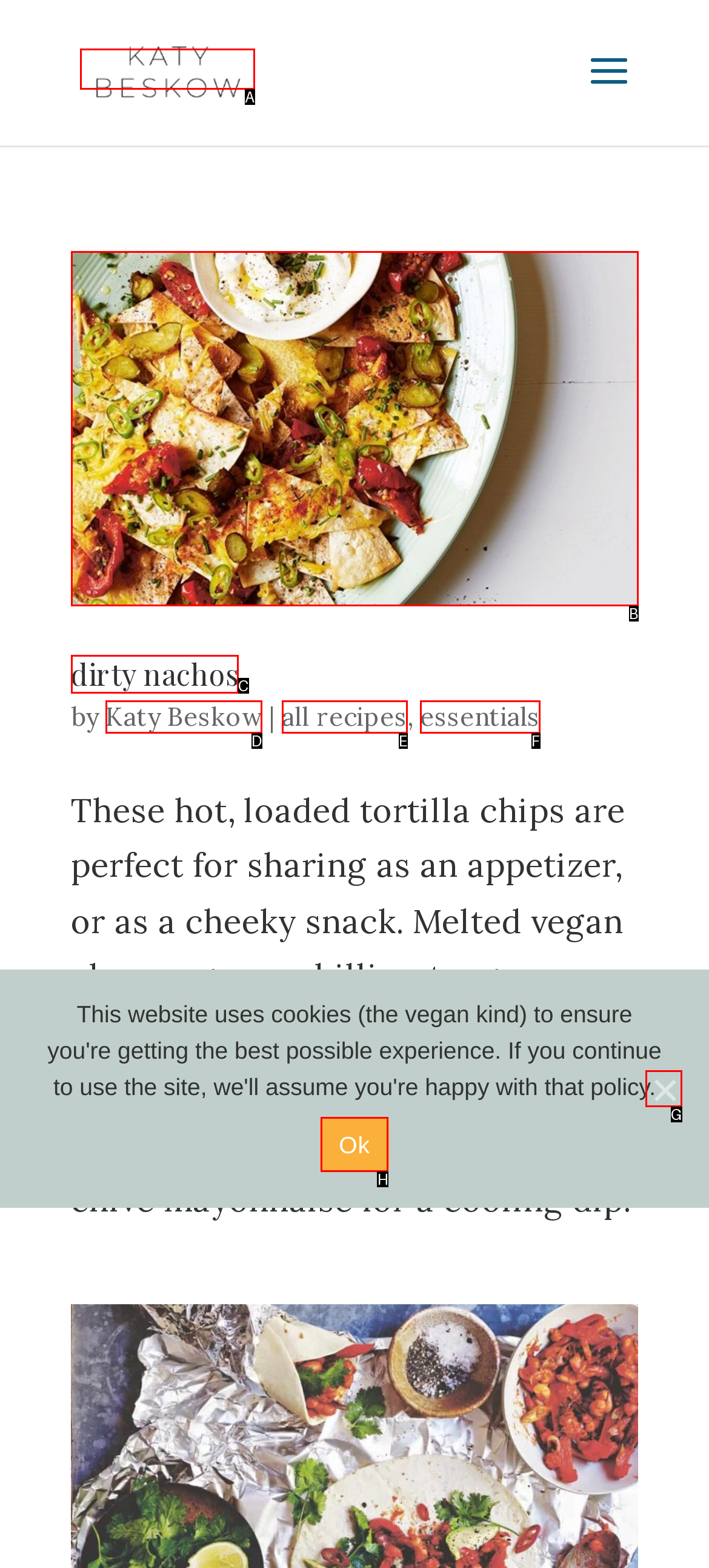Identify the letter of the UI element you need to select to accomplish the task: visit Katy Beskow's homepage.
Respond with the option's letter from the given choices directly.

A